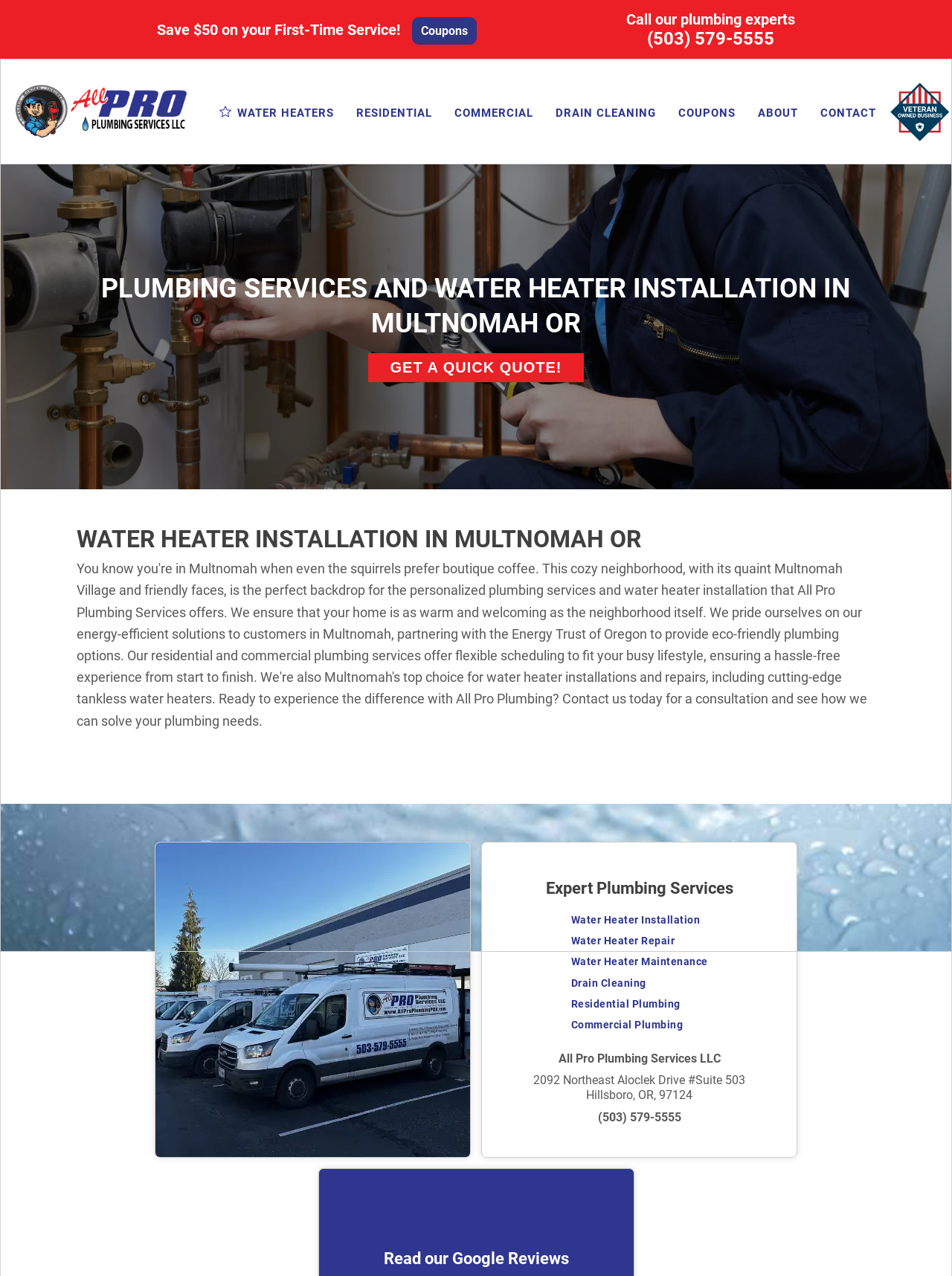Answer the question briefly using a single word or phrase: 
What is the first-time service discount?

$50